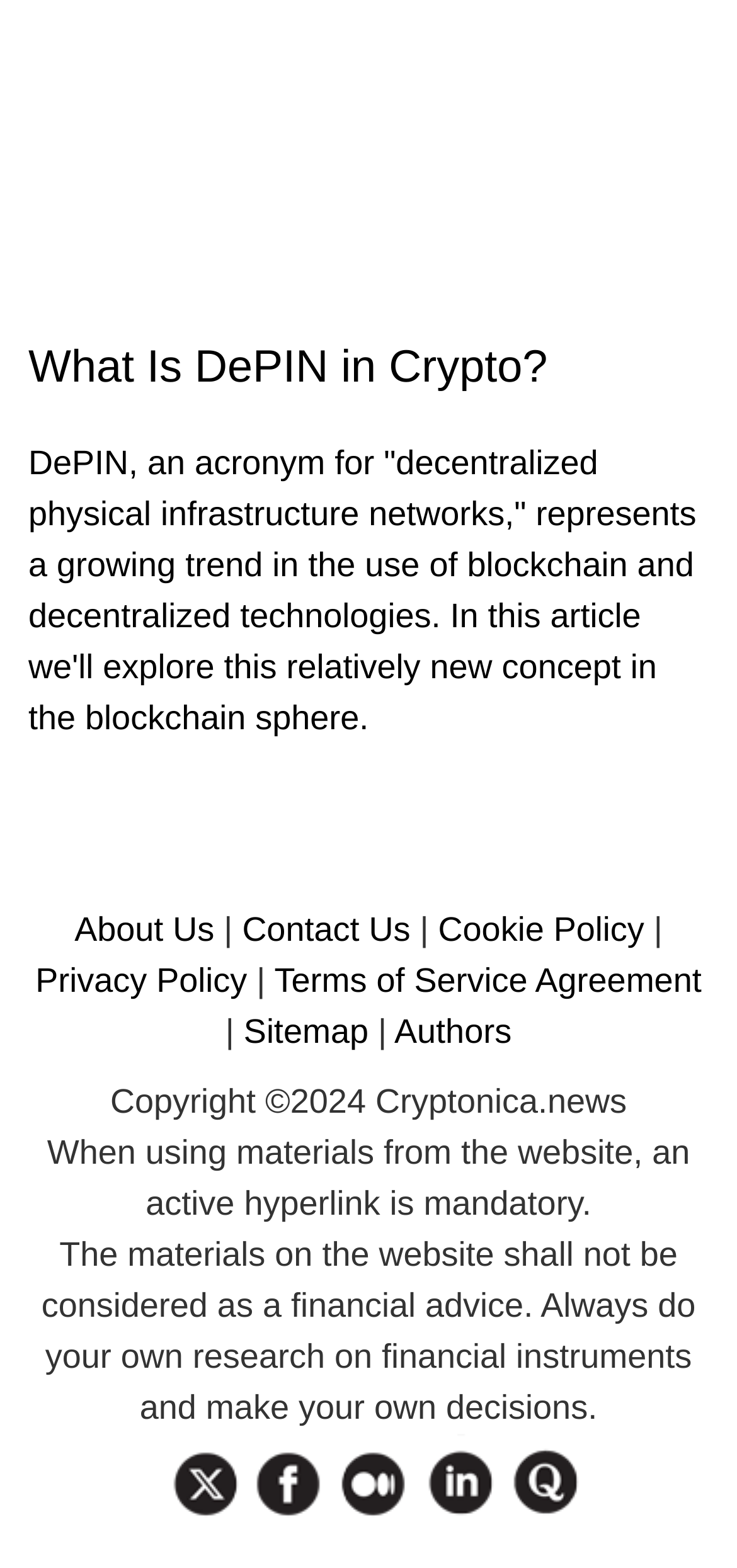What is the copyright year of the website's content?
Look at the image and respond with a one-word or short phrase answer.

2024